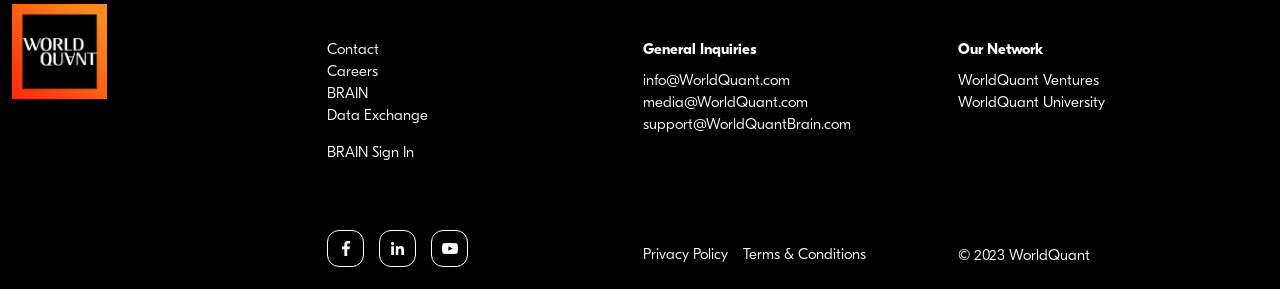Please find the bounding box for the following UI element description. Provide the coordinates in (top-left x, top-left y, bottom-right x, bottom-right y) format, with values between 0 and 1: WorldQuant Ventures

[0.748, 0.253, 0.858, 0.318]